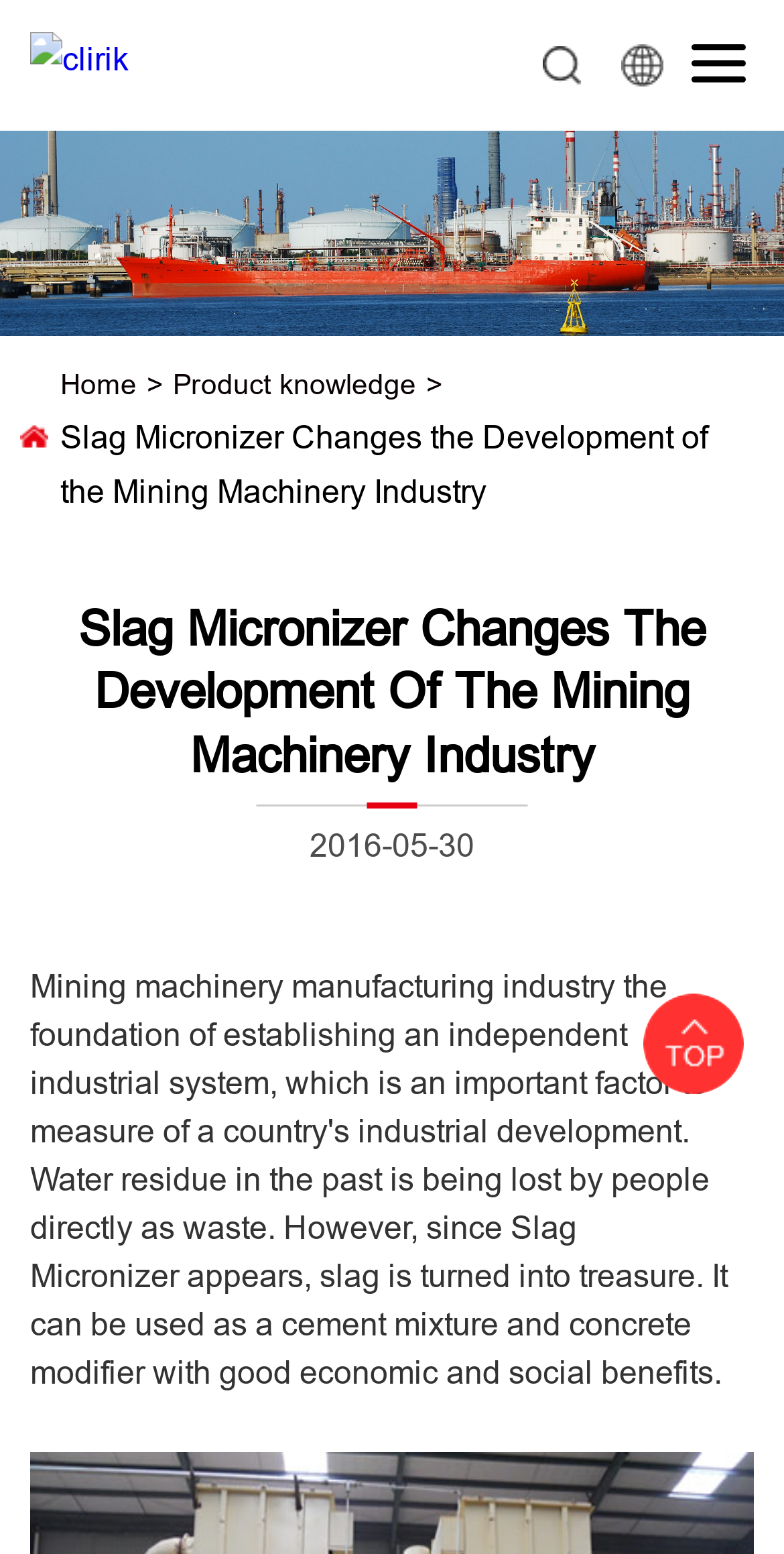What is the language selection icon located?
From the screenshot, provide a brief answer in one word or phrase.

Top right